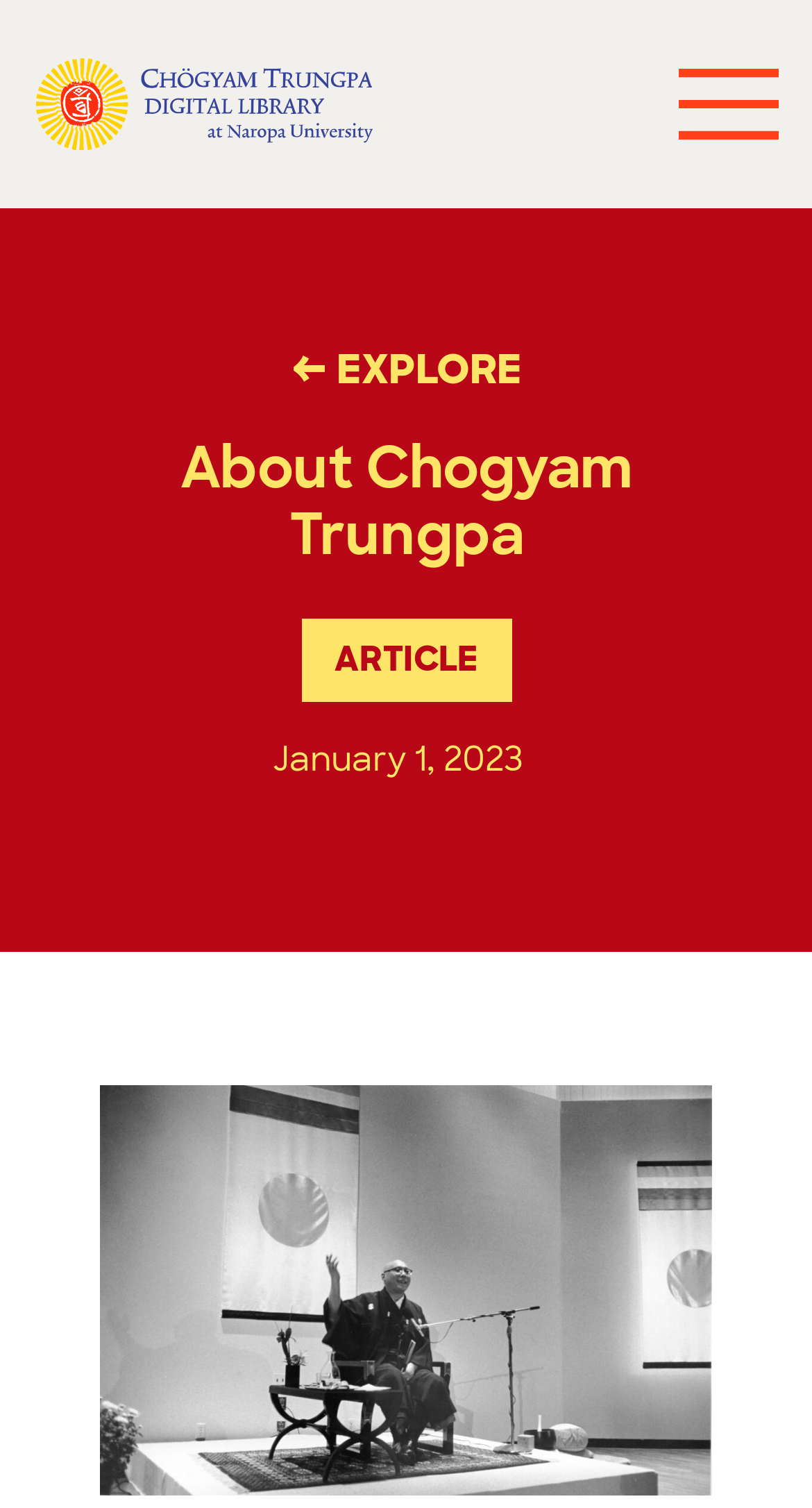What is the navigation option on the top right?
Look at the webpage screenshot and answer the question with a detailed explanation.

I found the answer by looking at the link element with the text '← EXPLORE' which is a child of the HeaderAsNonLandmark element. This suggests that the navigation option on the top right is 'EXPLORE'.